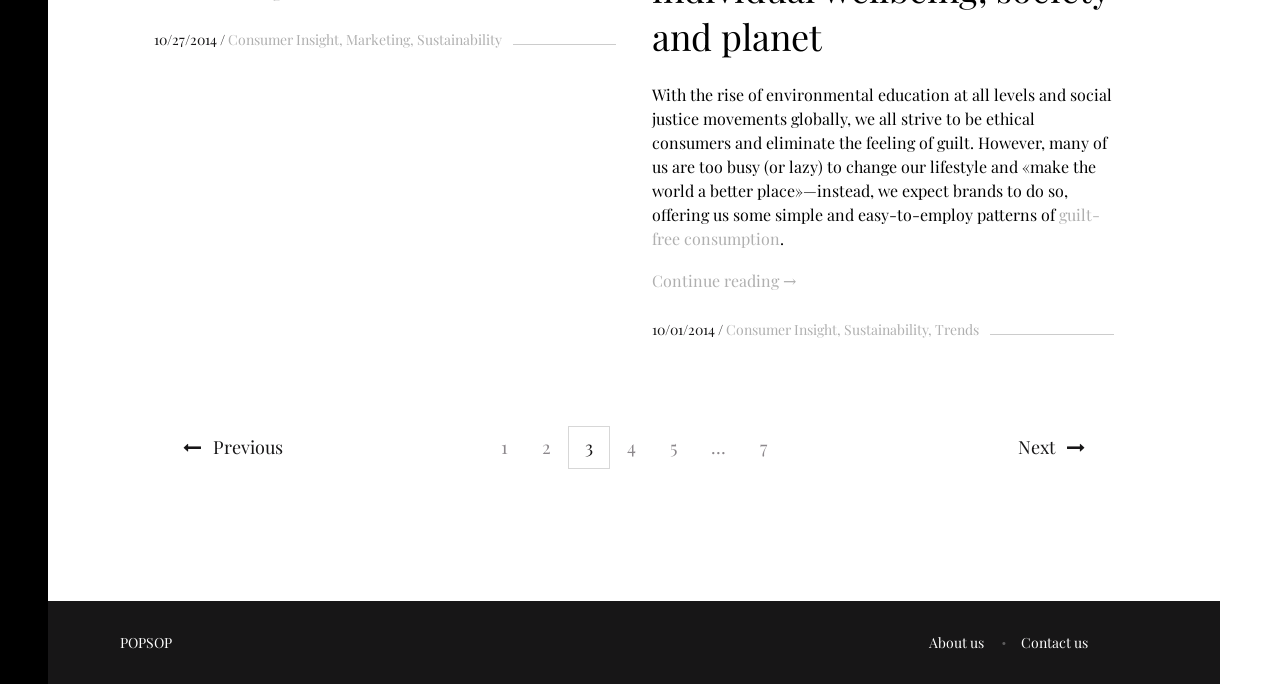Kindly determine the bounding box coordinates of the area that needs to be clicked to fulfill this instruction: "Read article about guilt-free consumption".

[0.509, 0.298, 0.859, 0.364]